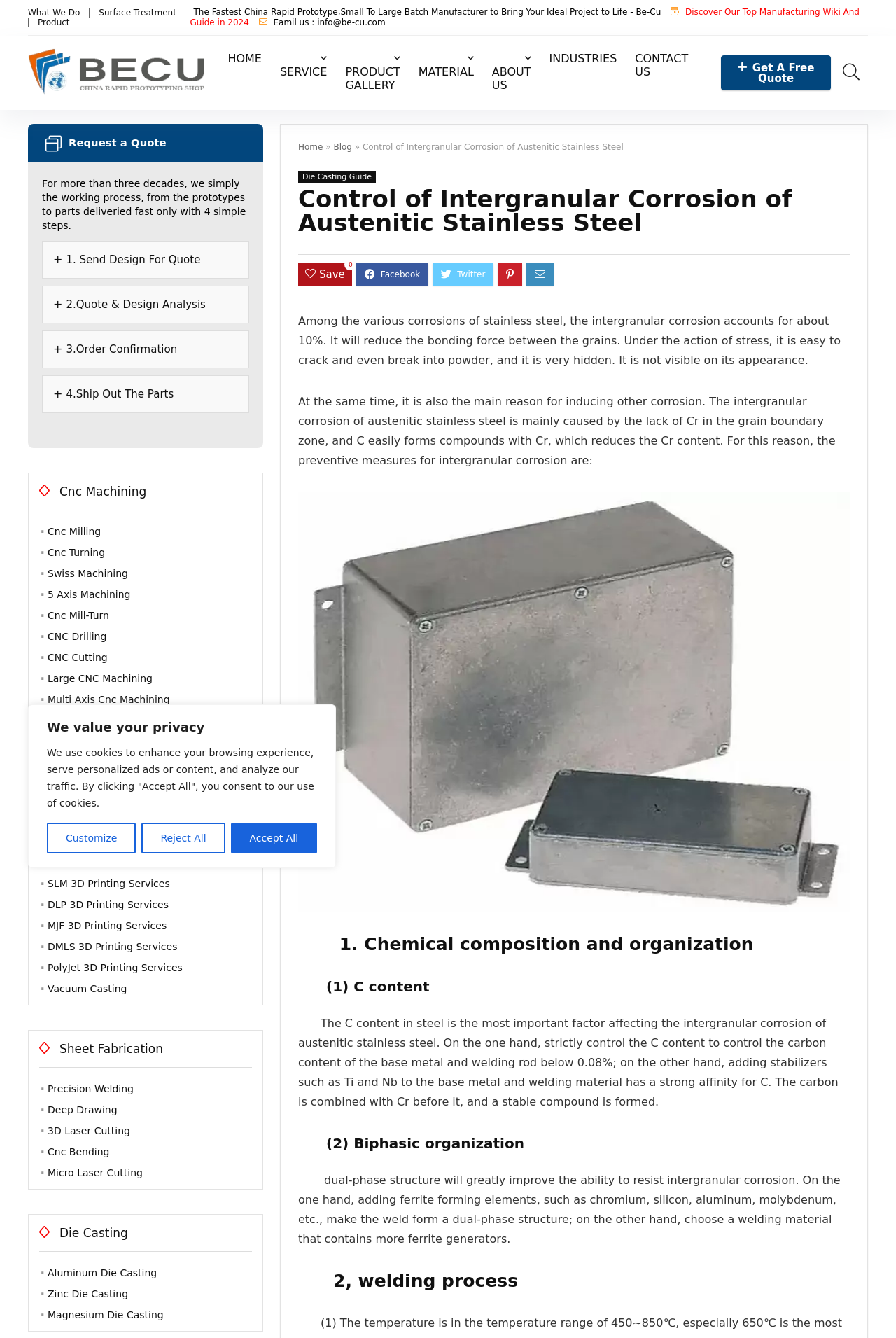Bounding box coordinates are specified in the format (top-left x, top-left y, bottom-right x, bottom-right y). All values are floating point numbers bounded between 0 and 1. Please provide the bounding box coordinate of the region this sentence describes: Aluminum Die Casting

[0.053, 0.947, 0.175, 0.956]